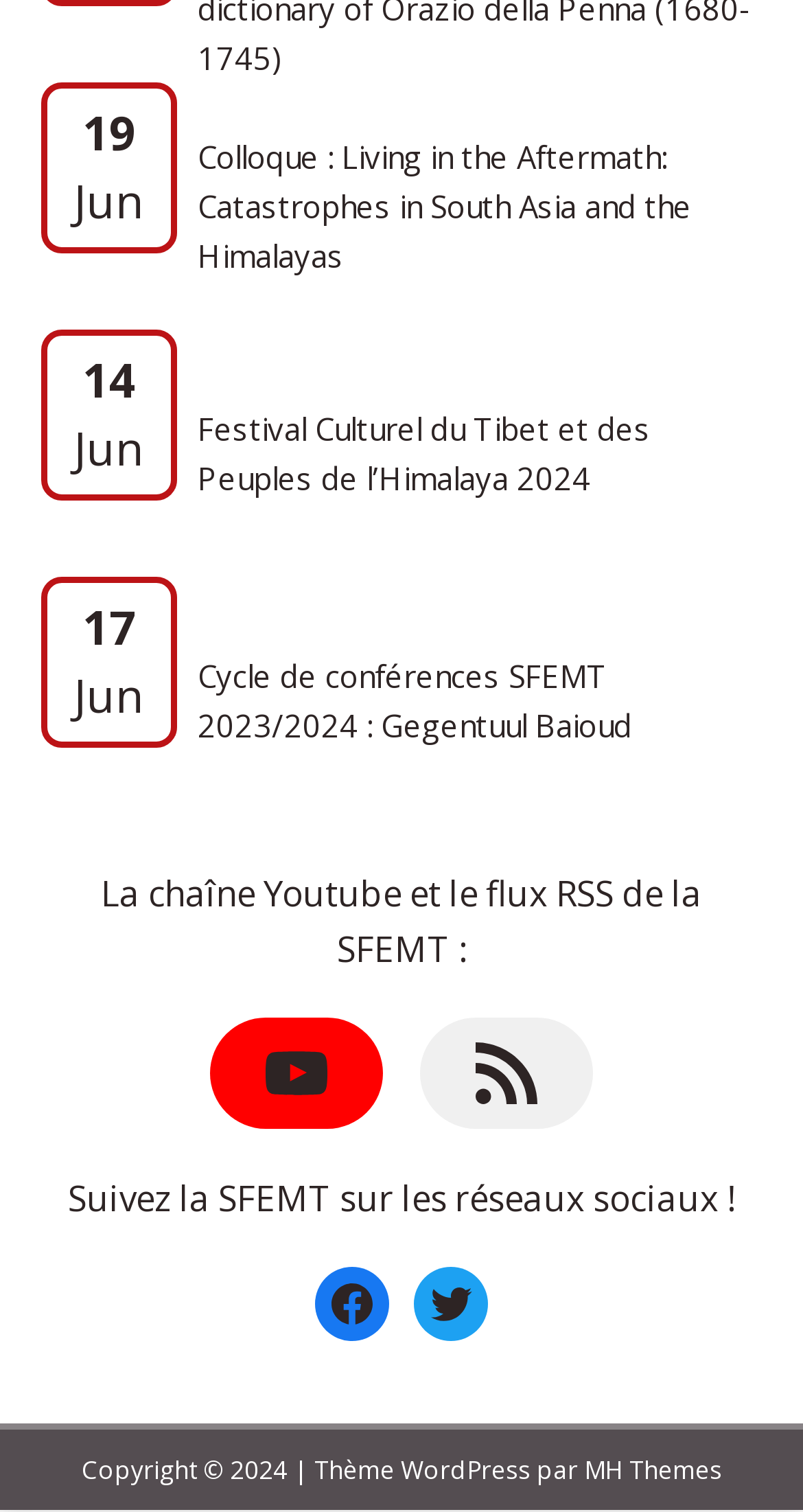How many social media platforms are mentioned on this webpage?
Kindly offer a comprehensive and detailed response to the question.

I found three social media platforms mentioned on this webpage: Facebook, Twitter, and YouTube, which are linked at the bottom of the webpage.